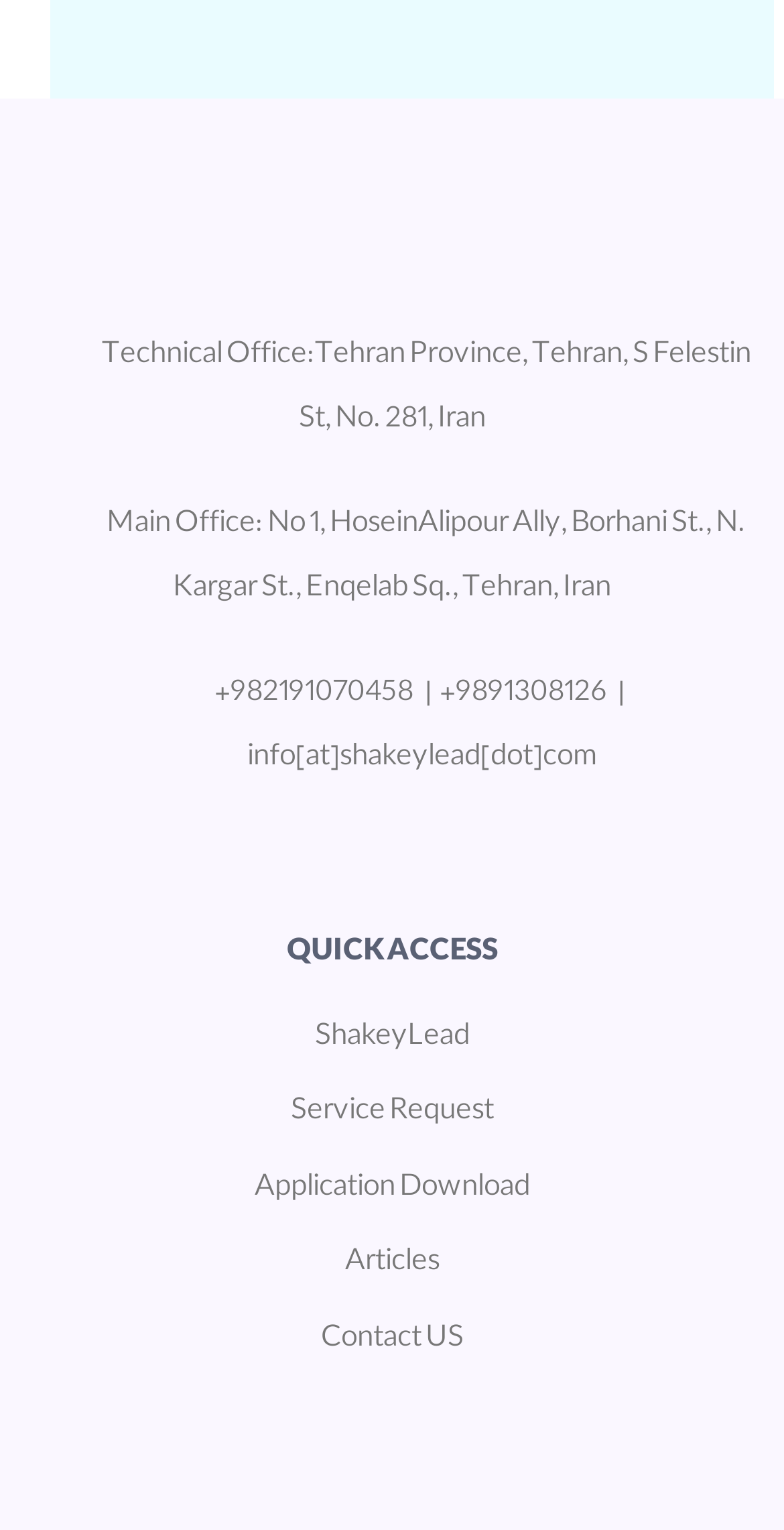Determine the bounding box coordinates of the section to be clicked to follow the instruction: "Call technical office". The coordinates should be given as four float numbers between 0 and 1, formatted as [left, top, right, bottom].

[0.273, 0.439, 0.527, 0.47]